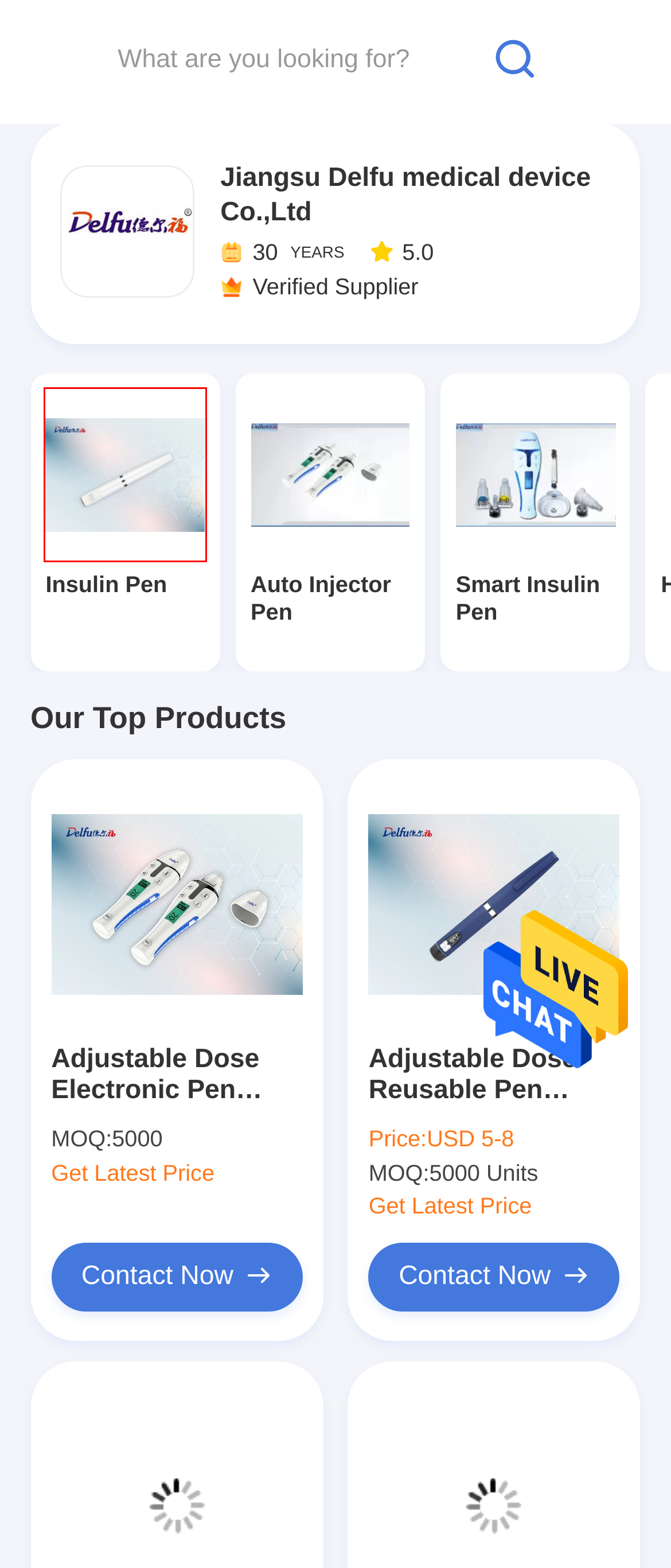A screenshot of a webpage is provided, featuring a red bounding box around a specific UI element. Identify the webpage description that most accurately reflects the new webpage after interacting with the selected element. Here are the candidates:
A. Auto Injector Pen factory, Buy good quality Auto Injector Pen products from China
B. Transparent Pharmaceutical Glass Packaging , 1ml 2ml 3ml 5ml 10ml Medicine Ampoule
C. Adjustable Dose Electronic Pen Injector Needle Hidden For Insulin HGH
D. Send your inquiry directly to us
E. Adjustable Dose Reusable Pen Injector For HGH Peptide
F. Smart Insulin Pen factory, Buy good quality Smart Insulin Pen products from China
G. China Jiangsu Delfu medical device Co.,Ltd company profile
H. Insulin Pen factory, Buy good quality Insulin Pen products from China

H